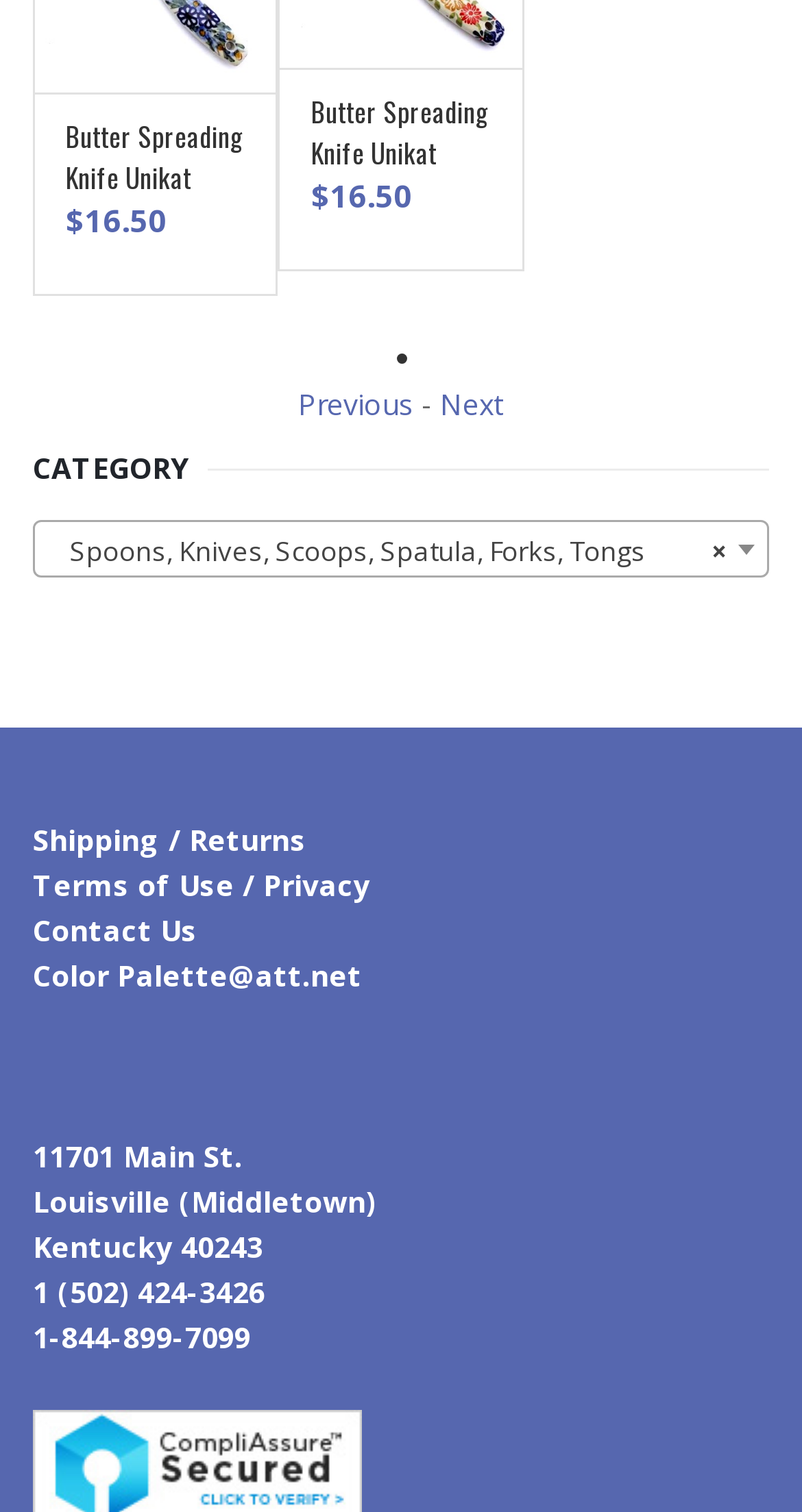Please identify the bounding box coordinates of the element's region that should be clicked to execute the following instruction: "Go to previous page". The bounding box coordinates must be four float numbers between 0 and 1, i.e., [left, top, right, bottom].

[0.372, 0.255, 0.515, 0.28]